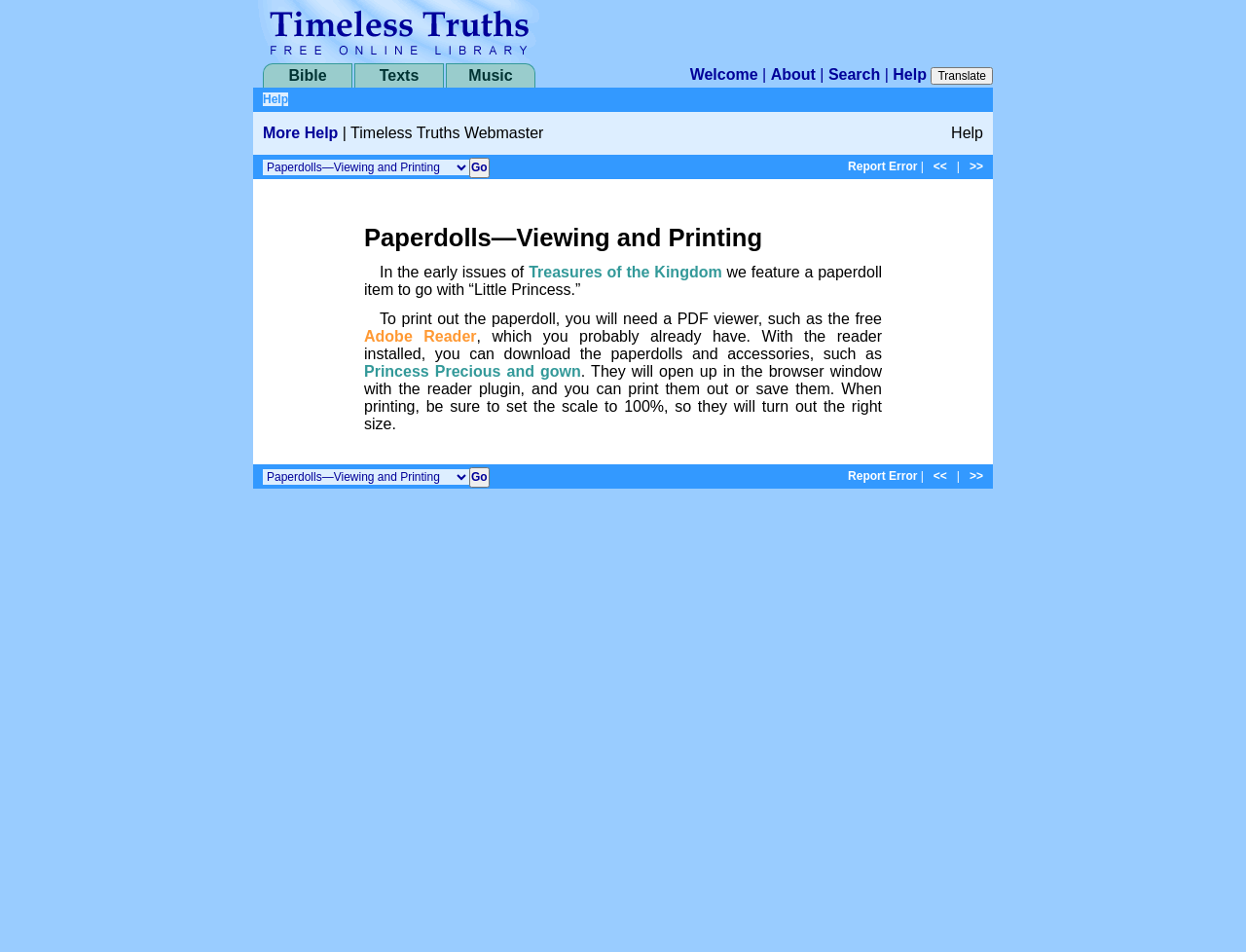How many links are there in the top navigation bar? Using the information from the screenshot, answer with a single word or phrase.

7